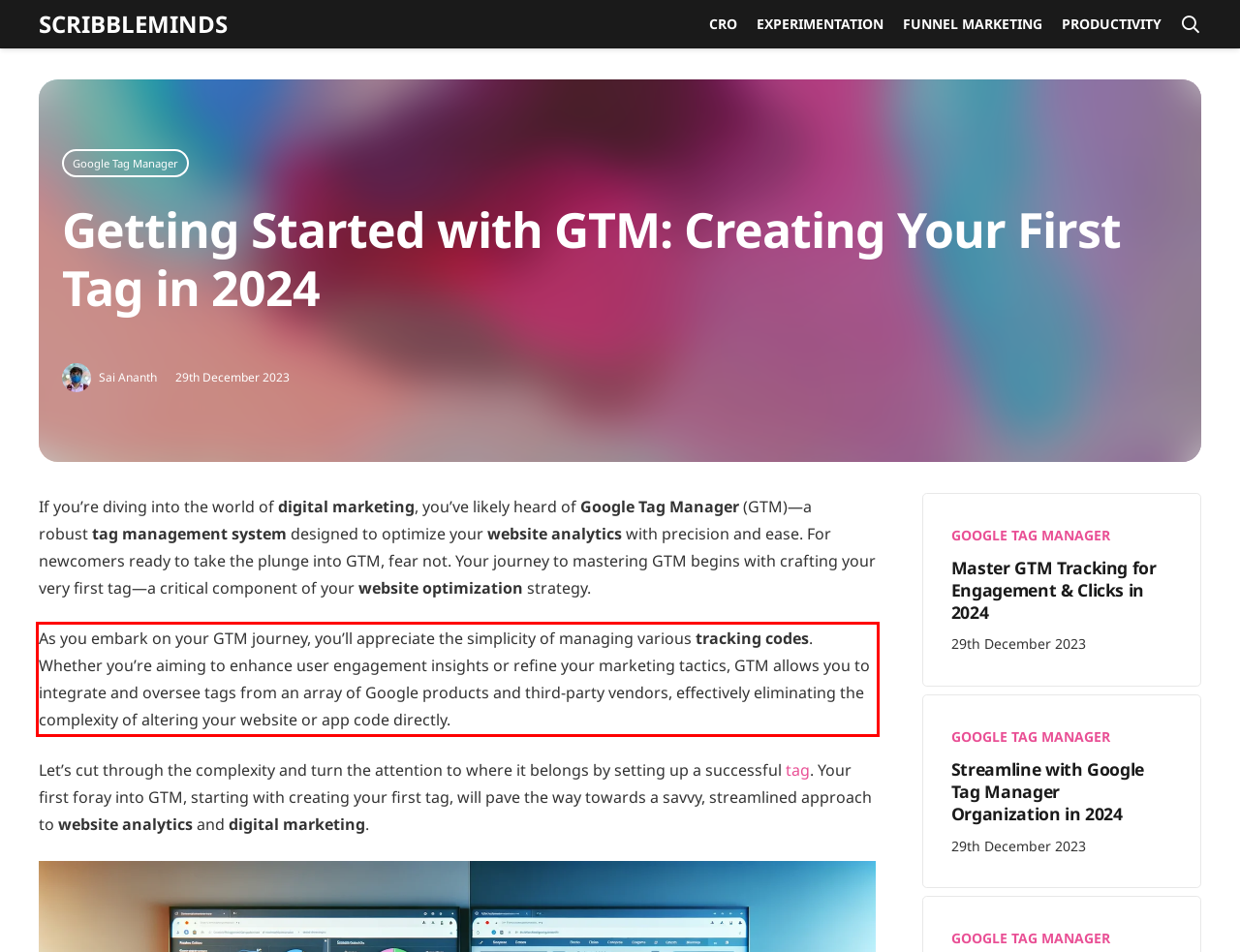Please extract the text content from the UI element enclosed by the red rectangle in the screenshot.

As you embark on your GTM journey, you’ll appreciate the simplicity of managing various tracking codes. Whether you’re aiming to enhance user engagement insights or refine your marketing tactics, GTM allows you to integrate and oversee tags from an array of Google products and third-party vendors, effectively eliminating the complexity of altering your website or app code directly.